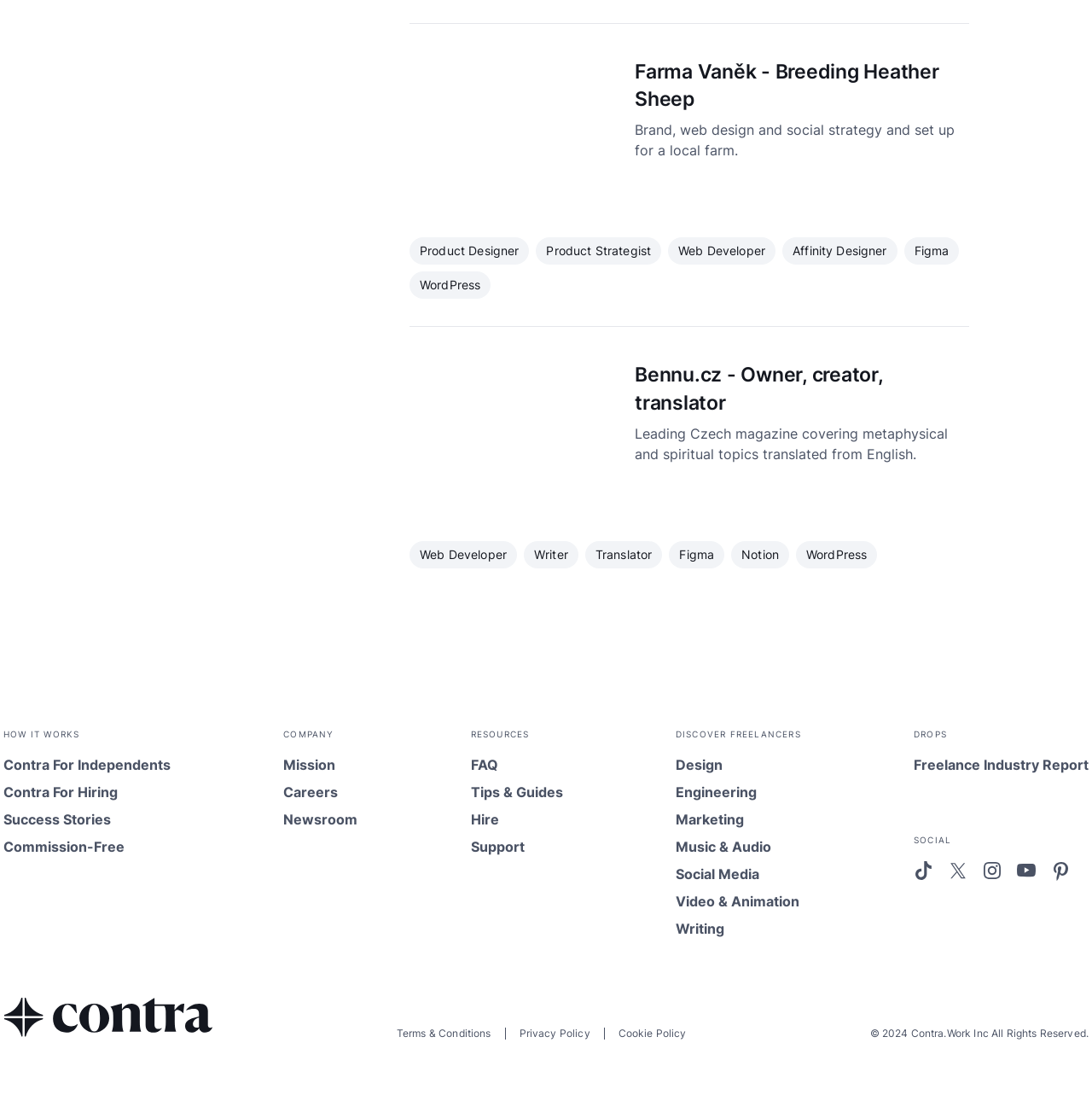Please find the bounding box coordinates of the clickable region needed to complete the following instruction: "View 'Bennu.cz - Owner, creator, translator'". The bounding box coordinates must consist of four float numbers between 0 and 1, i.e., [left, top, right, bottom].

[0.375, 0.328, 0.566, 0.47]